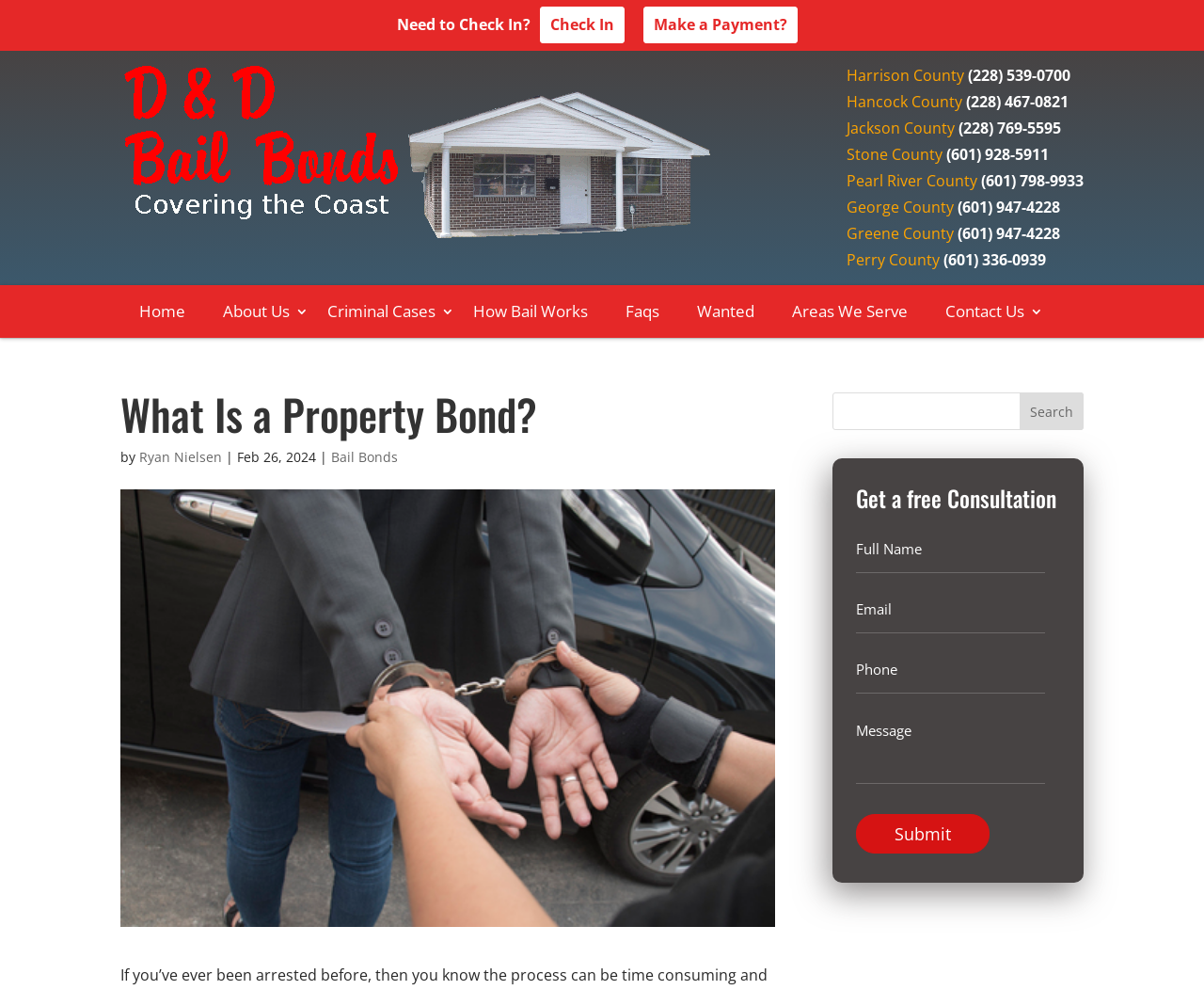Please respond to the question with a concise word or phrase:
What is the link text above the image with the bounding box coordinates [0.103, 0.066, 0.591, 0.242]?

D & D Bail Bonds